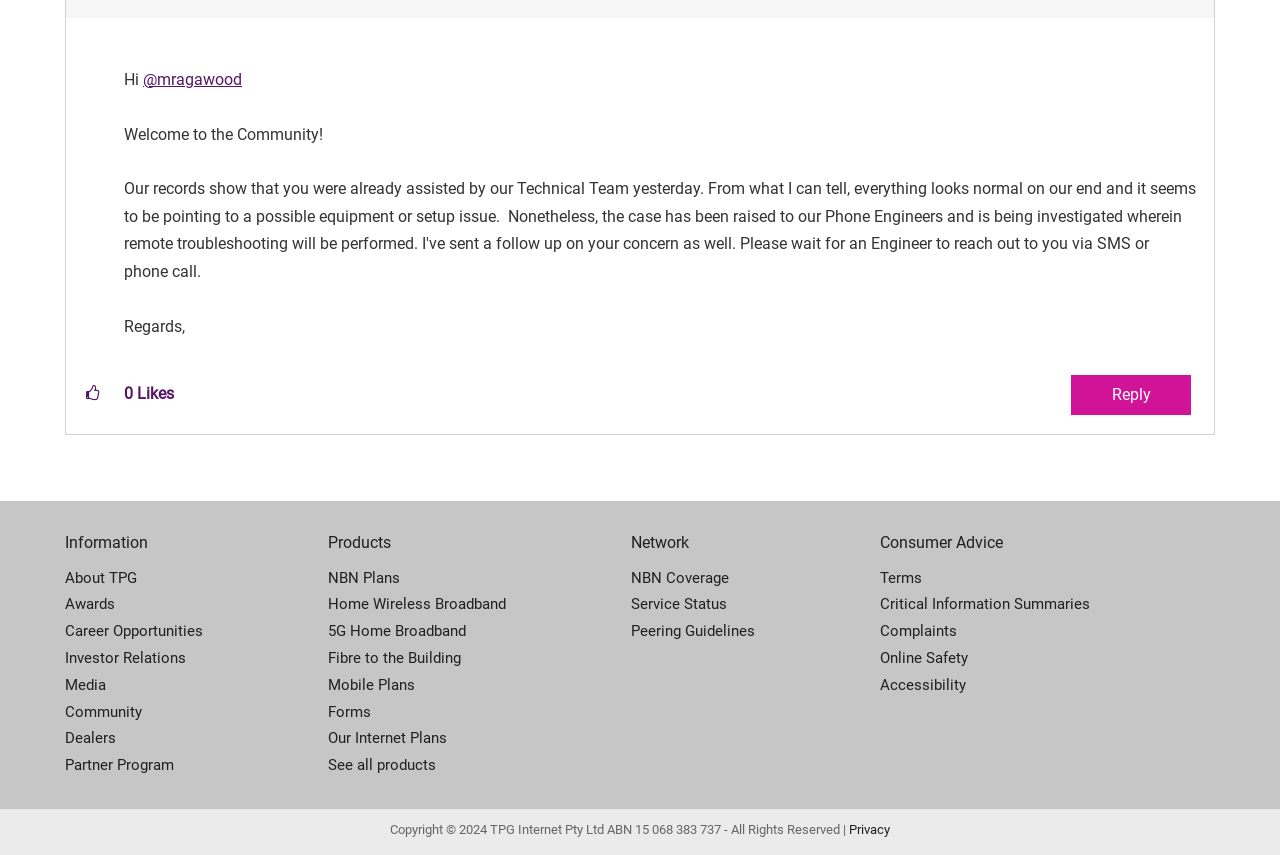Determine the bounding box for the described HTML element: "Home Wireless Broadband". Ensure the coordinates are four float numbers between 0 and 1 in the format [left, top, right, bottom].

[0.256, 0.692, 0.493, 0.723]